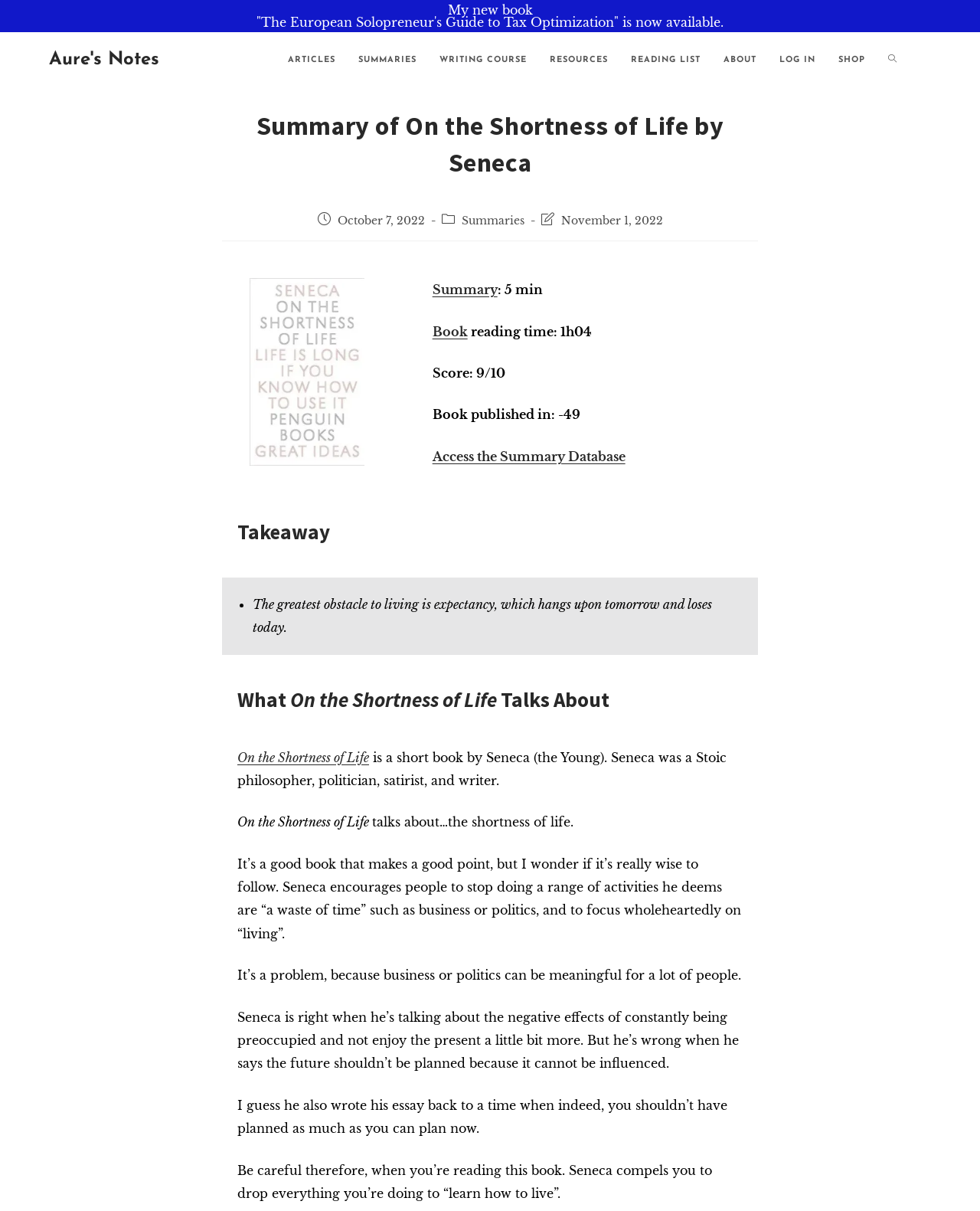Find the coordinates for the bounding box of the element with this description: "Toggle website search".

[0.895, 0.027, 0.927, 0.073]